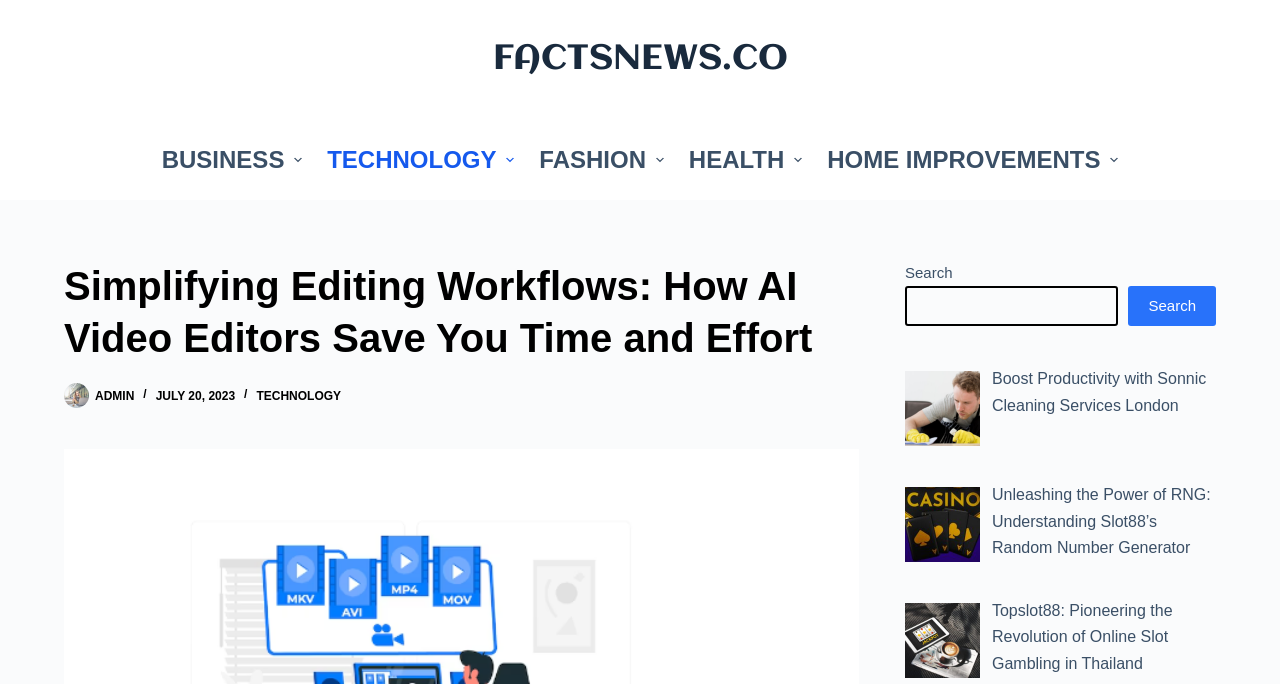Determine the main headline from the webpage and extract its text.

Simplifying Editing Workflows: How AI Video Editors Save You Time and Effort